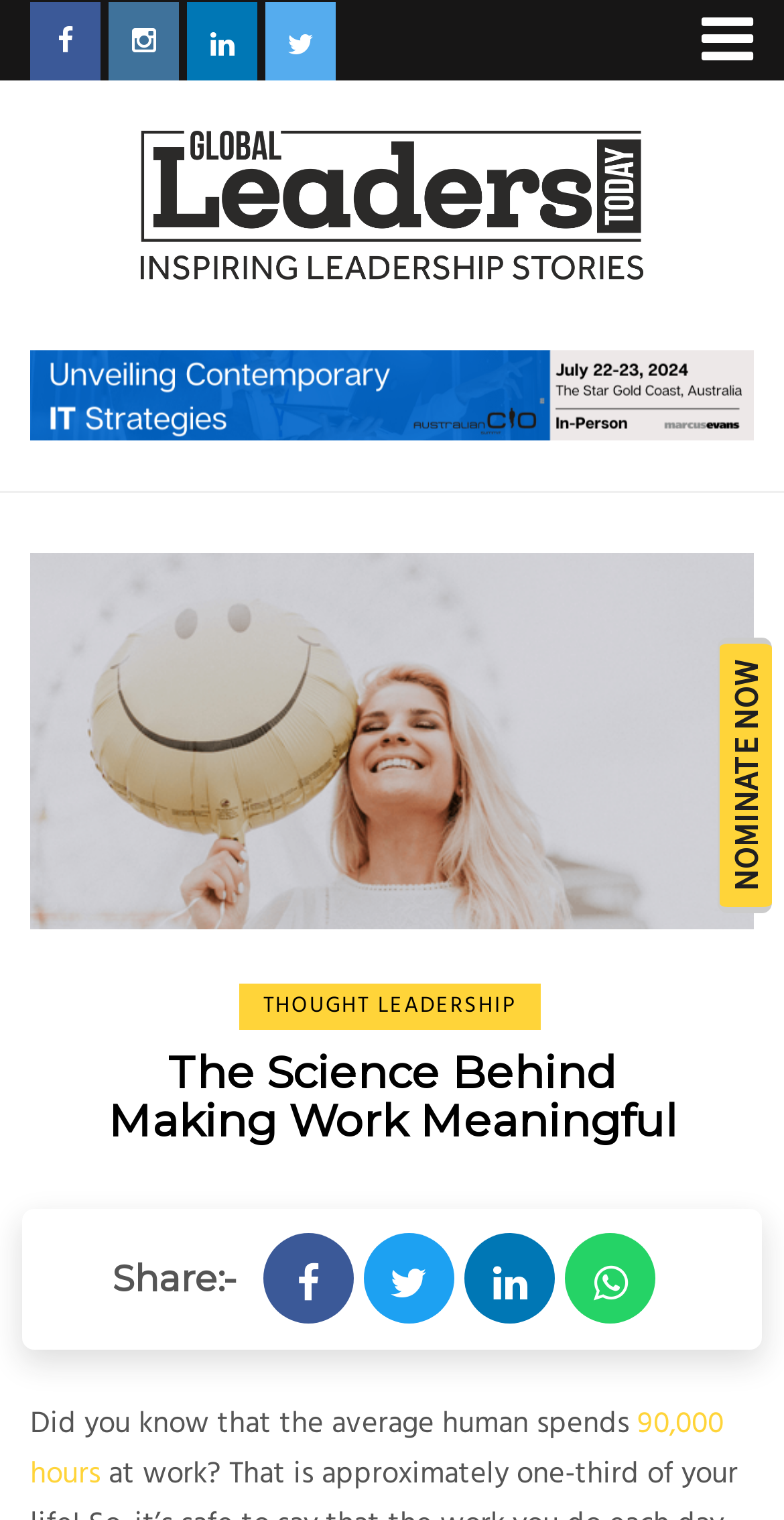Is there an image on the webpage? Using the information from the screenshot, answer with a single word or phrase.

Yes